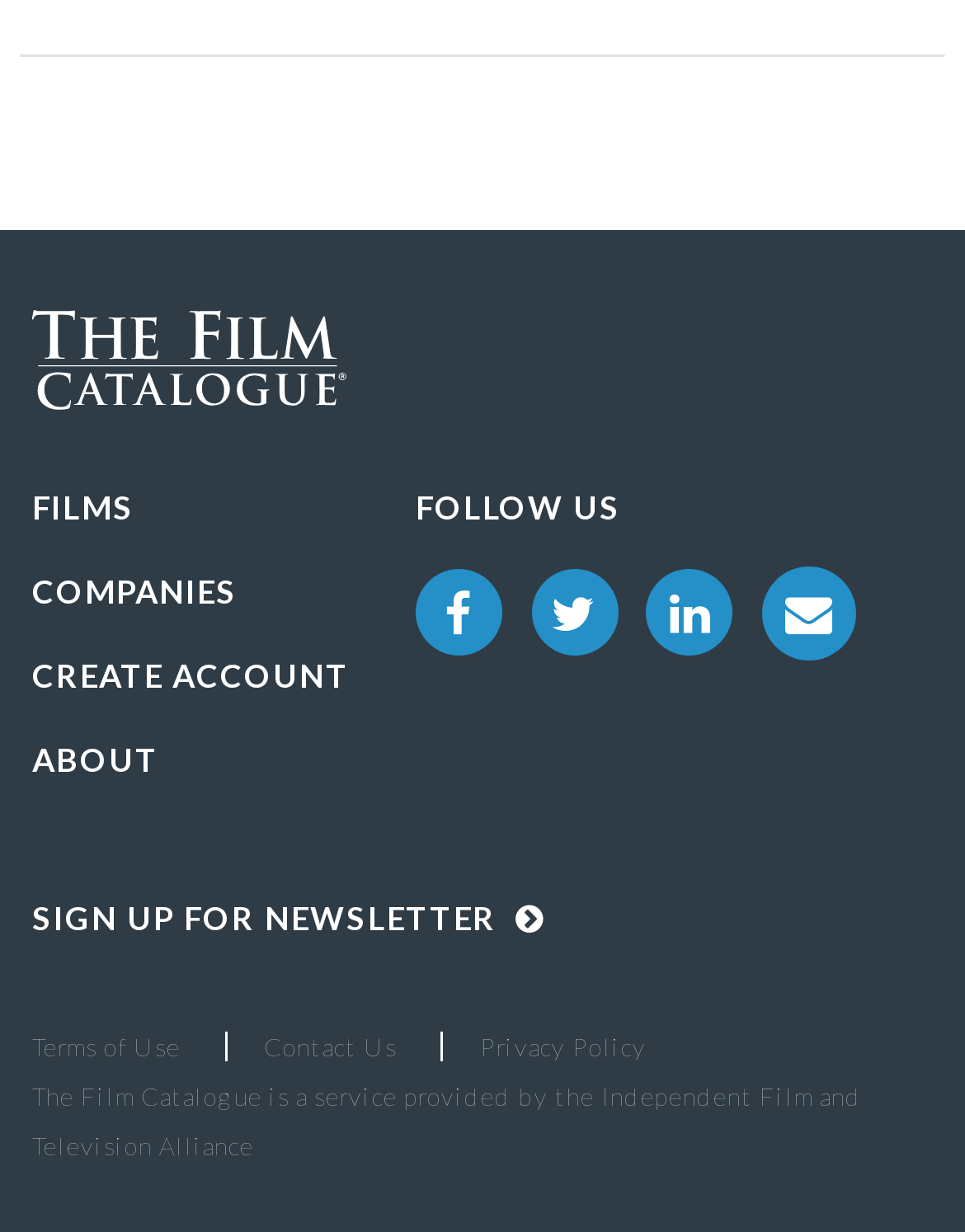Find the bounding box coordinates of the clickable element required to execute the following instruction: "Read Terms of Use". Provide the coordinates as four float numbers between 0 and 1, i.e., [left, top, right, bottom].

[0.033, 0.837, 0.236, 0.861]